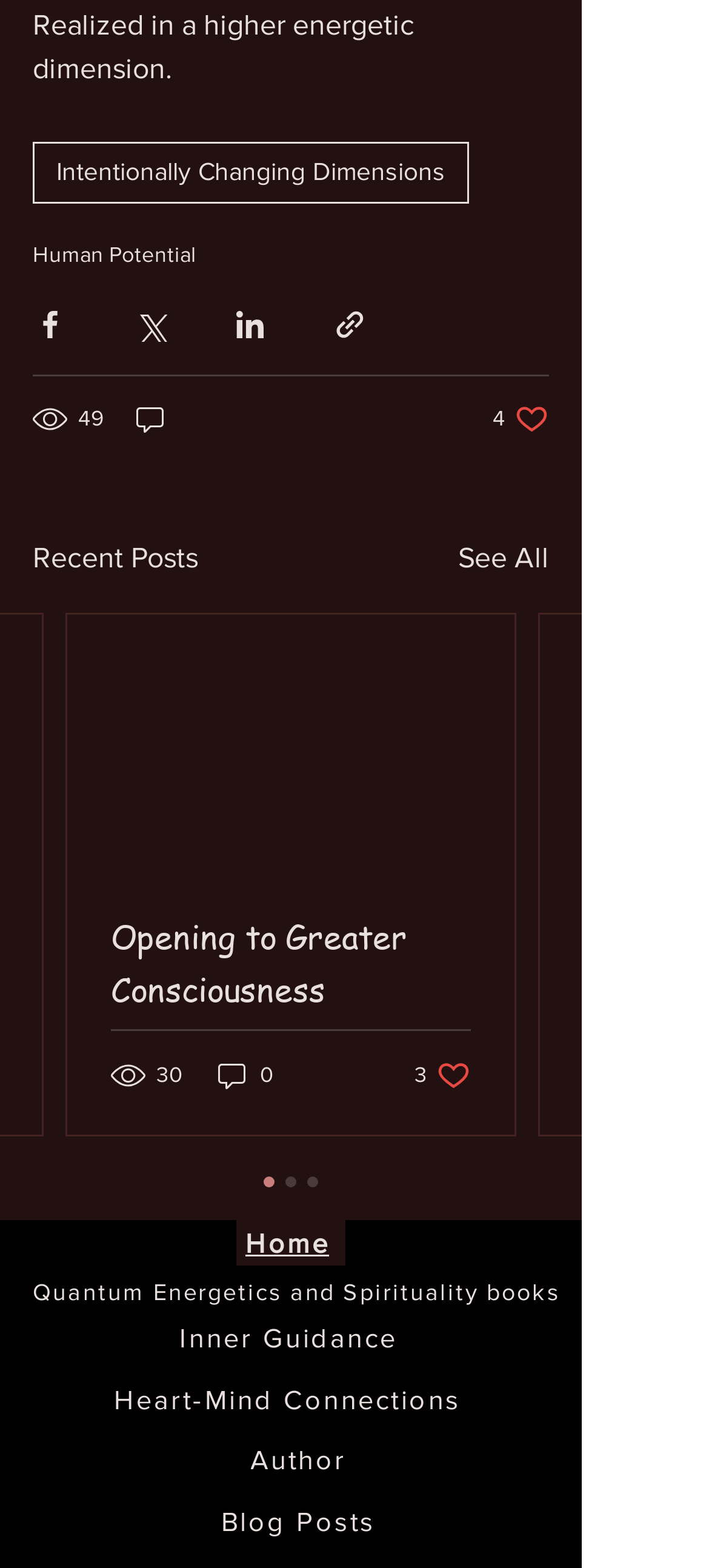Determine the bounding box coordinates for the area that needs to be clicked to fulfill this task: "Share the post via Facebook". The coordinates must be given as four float numbers between 0 and 1, i.e., [left, top, right, bottom].

[0.046, 0.196, 0.095, 0.218]